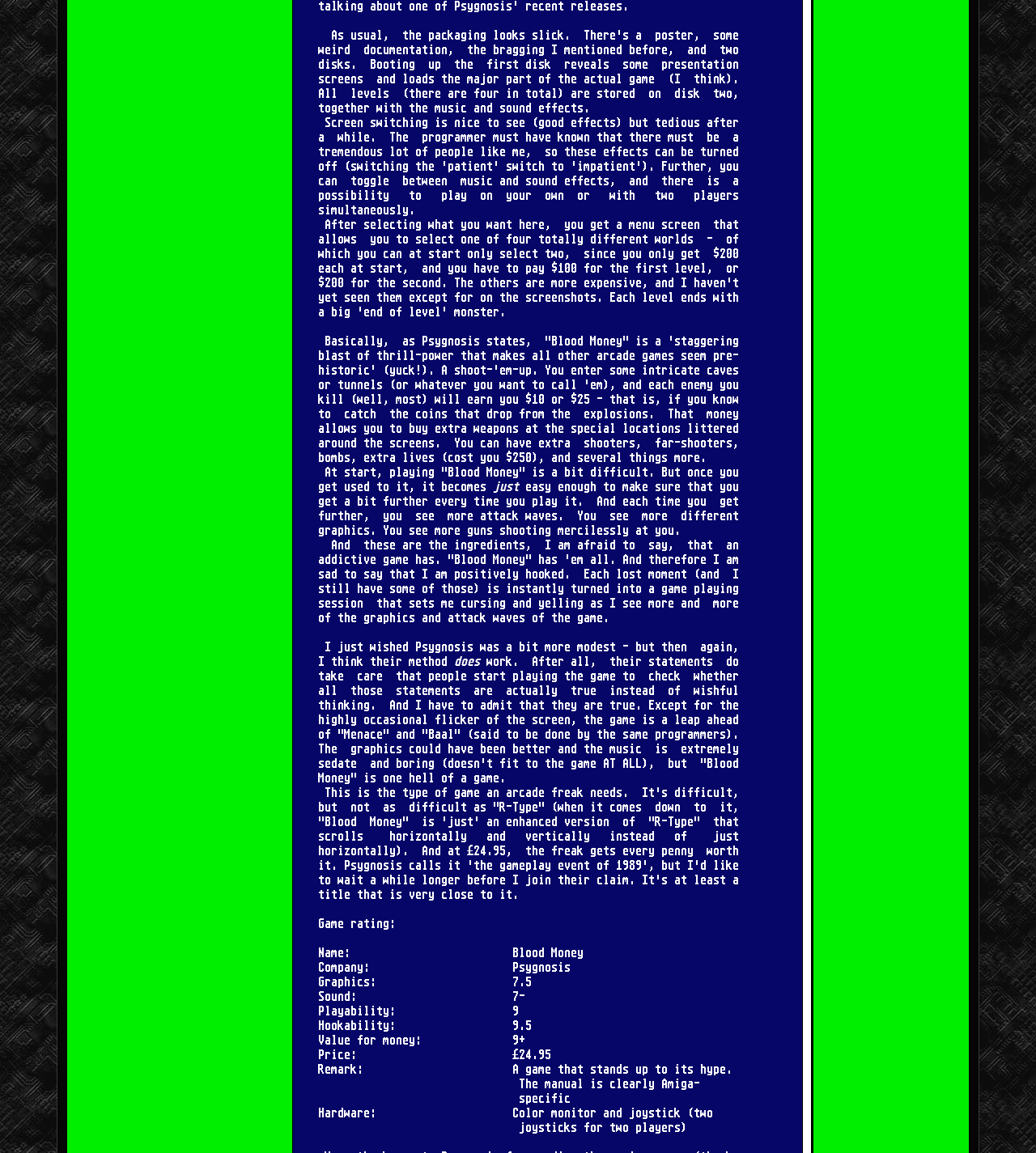Using floating point numbers between 0 and 1, provide the bounding box coordinates in the format (top-left x, top-left y, bottom-right x, bottom-right y). Locate the UI element described here: contact us

[0.694, 0.942, 0.752, 0.955]